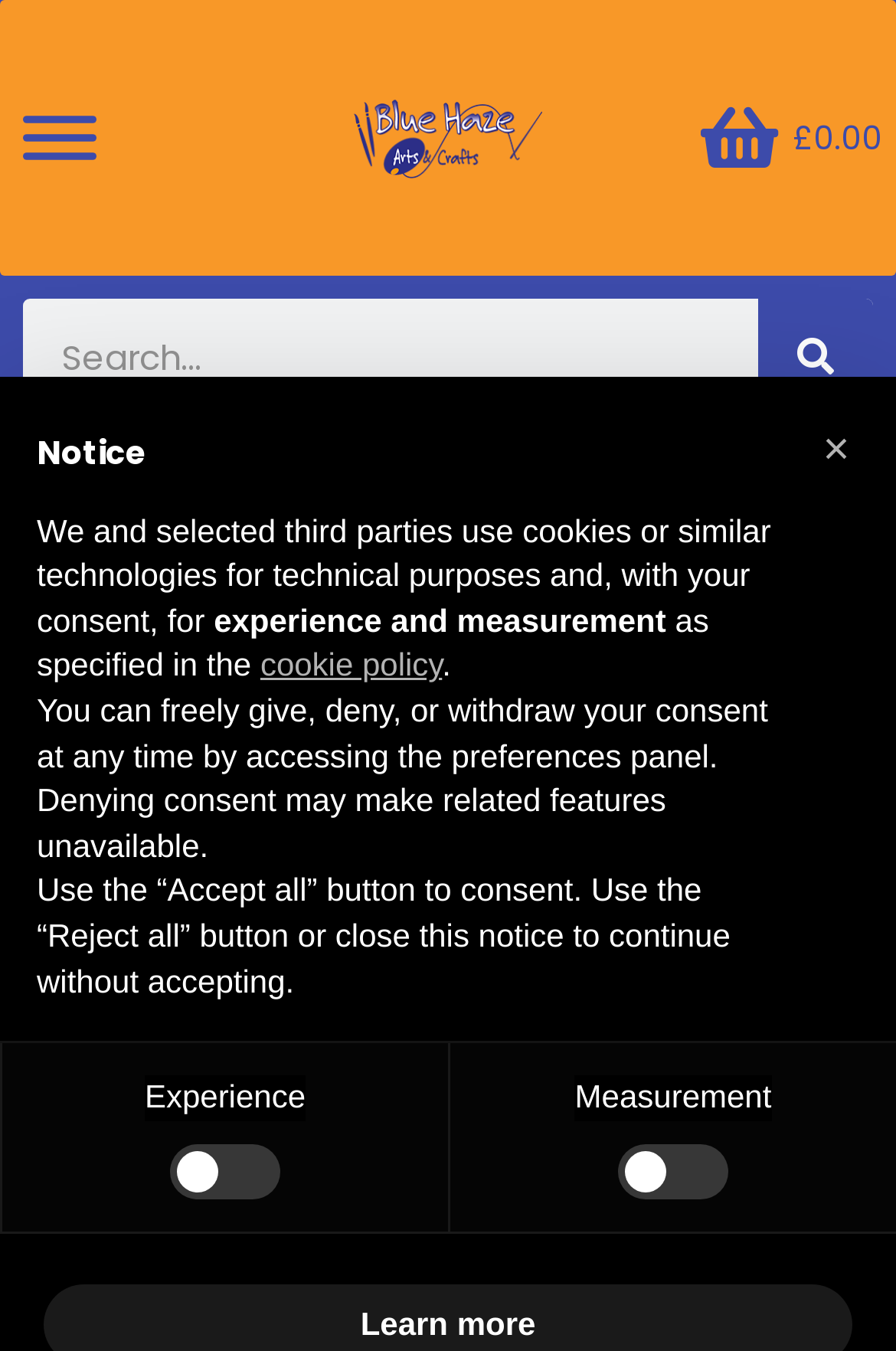Give a concise answer using only one word or phrase for this question:
How many checkboxes are there in the preferences panel?

2